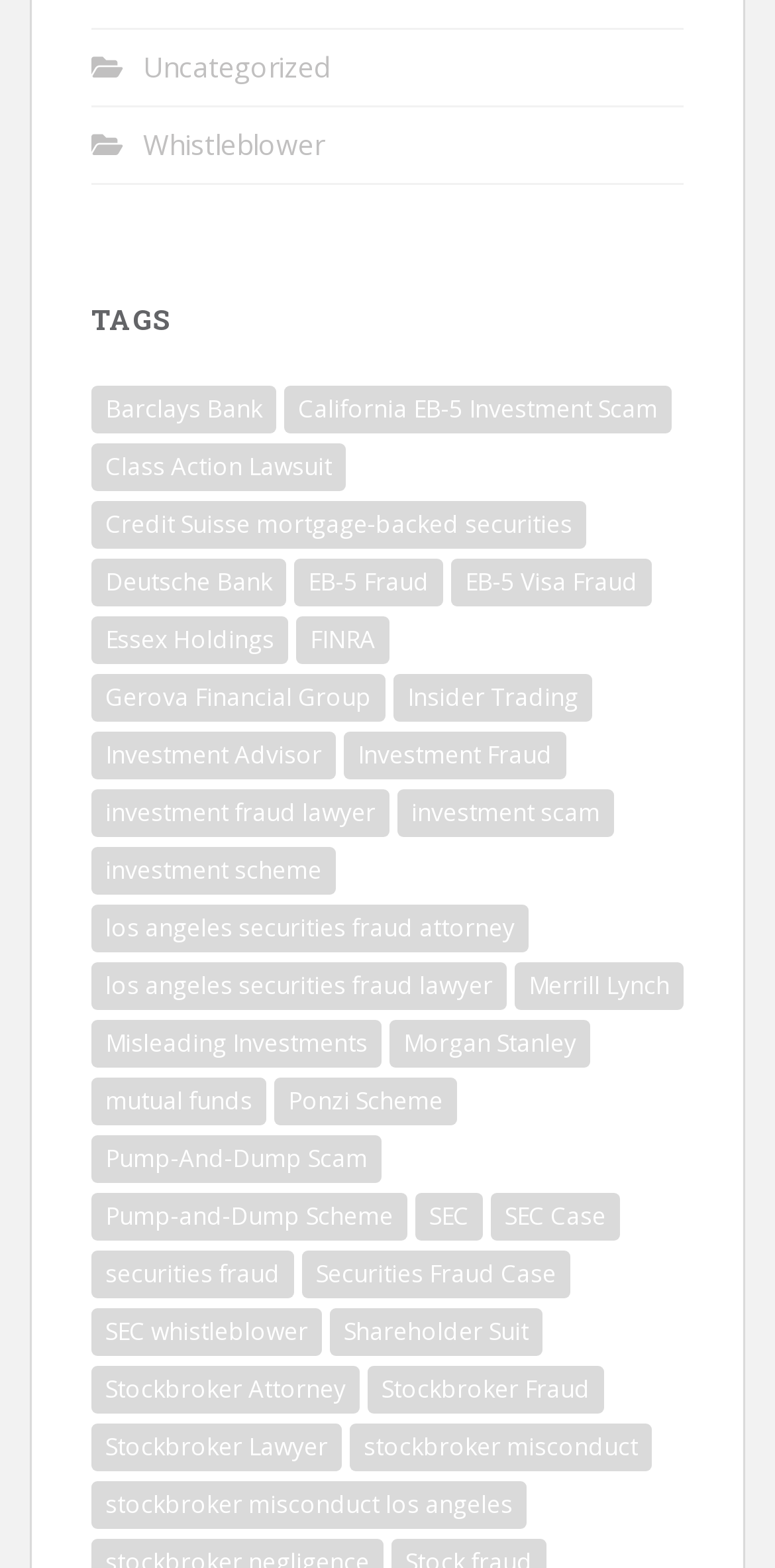Please give a concise answer to this question using a single word or phrase: 
What is the name of the bank with 2 items?

Barclays Bank